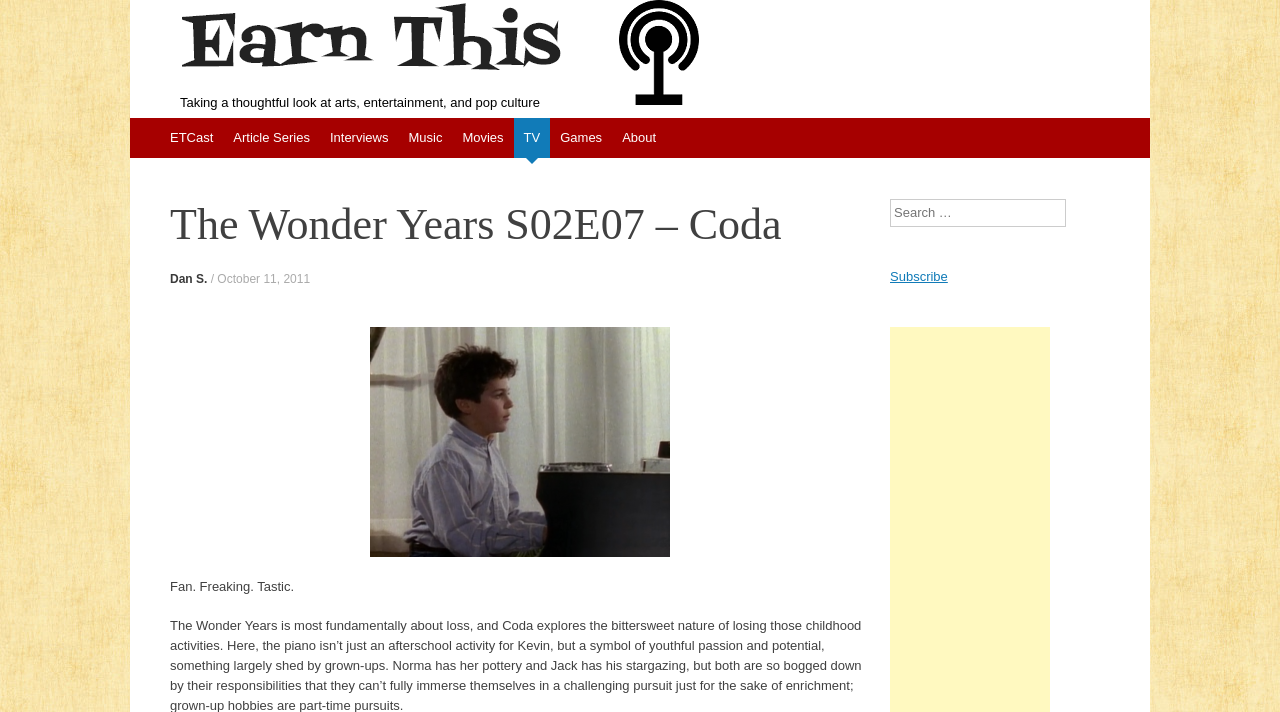Can you find the bounding box coordinates for the element that needs to be clicked to execute this instruction: "Go to the 'About' page"? The coordinates should be given as four float numbers between 0 and 1, i.e., [left, top, right, bottom].

[0.478, 0.166, 0.52, 0.222]